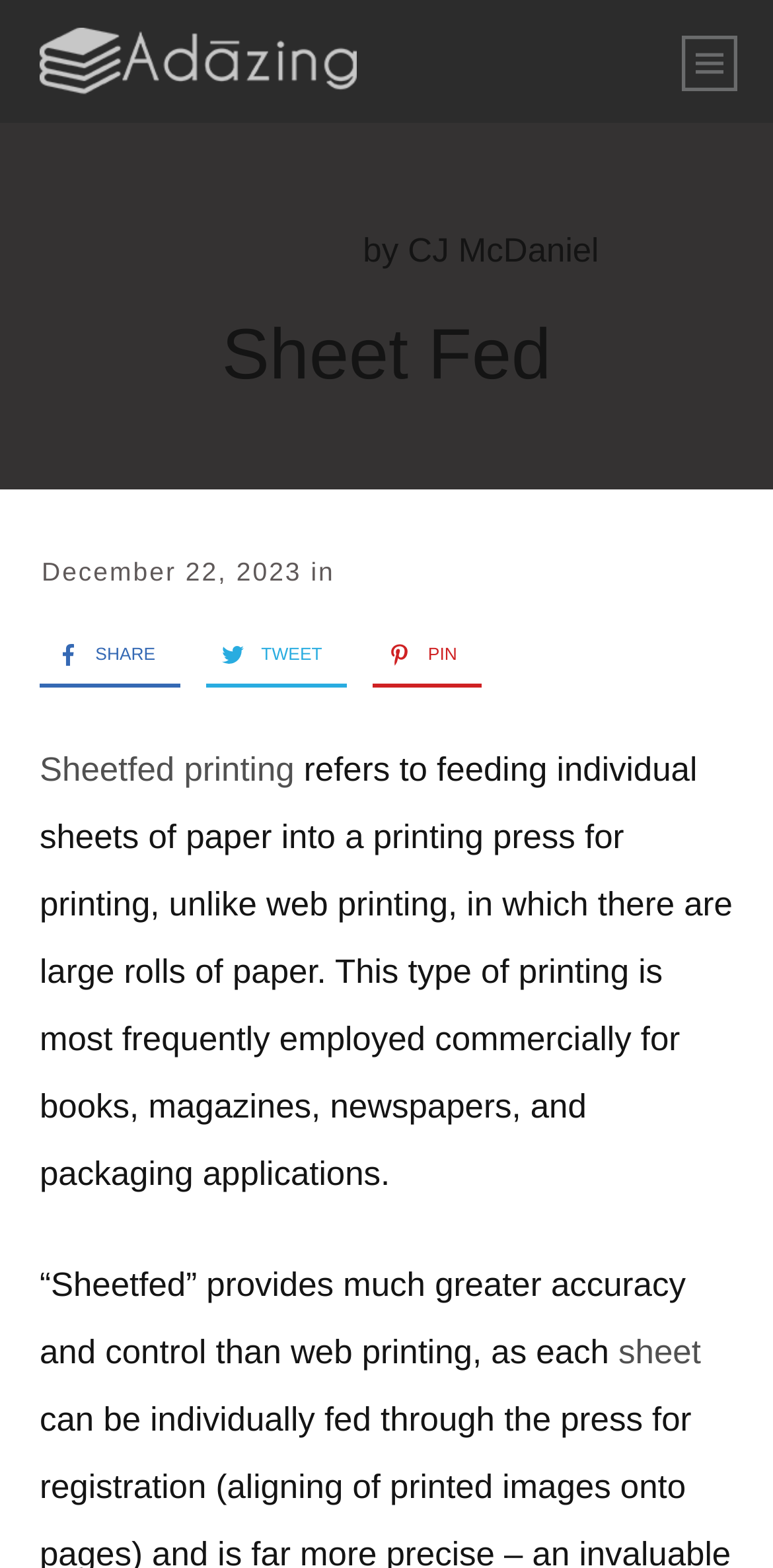Pinpoint the bounding box coordinates for the area that should be clicked to perform the following instruction: "Read more about the author CJ McDaniel".

[0.528, 0.147, 0.775, 0.171]